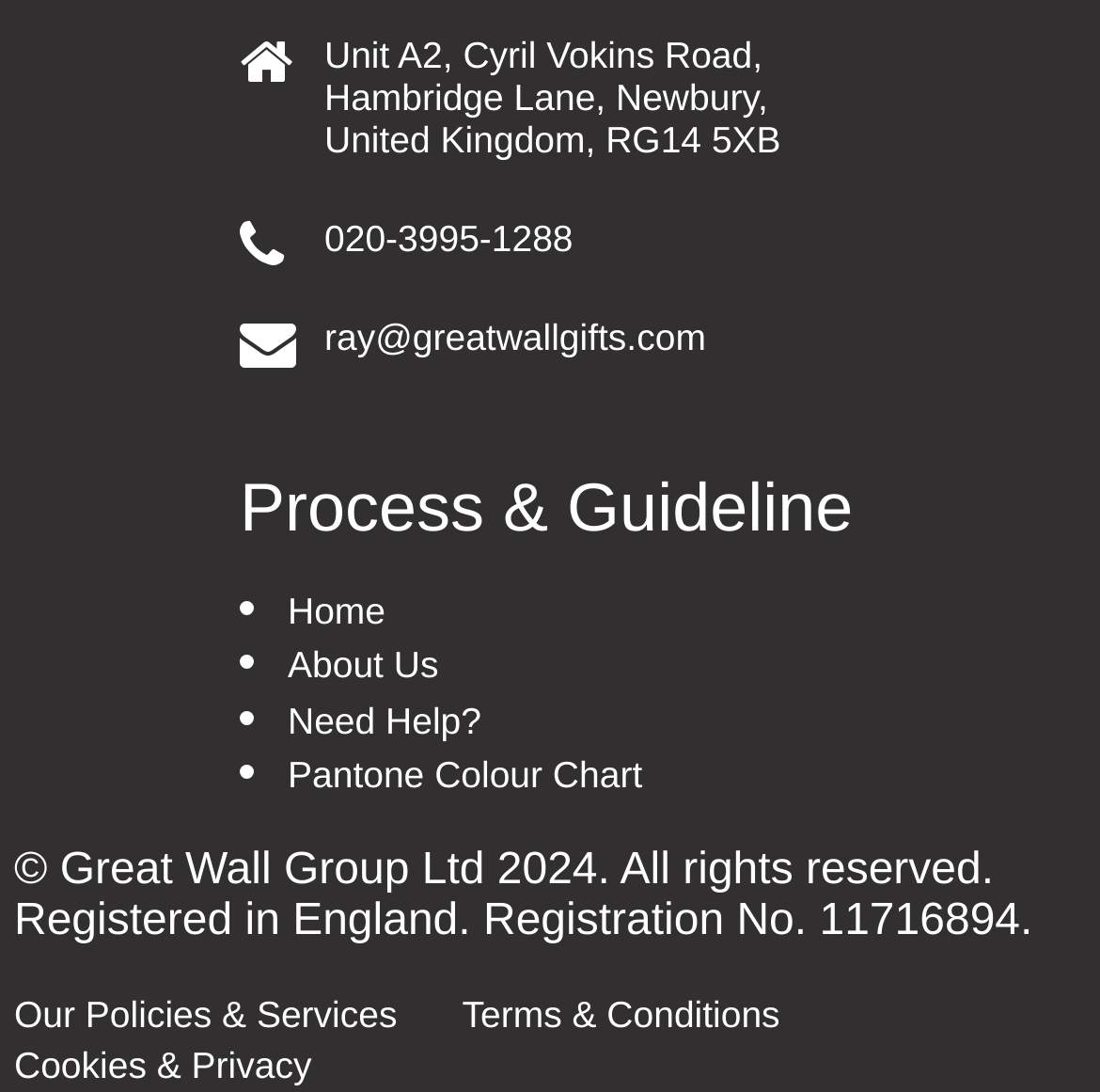Identify the bounding box coordinates of the section to be clicked to complete the task described by the following instruction: "View contact information". The coordinates should be four float numbers between 0 and 1, formatted as [left, top, right, bottom].

[0.295, 0.032, 0.71, 0.149]